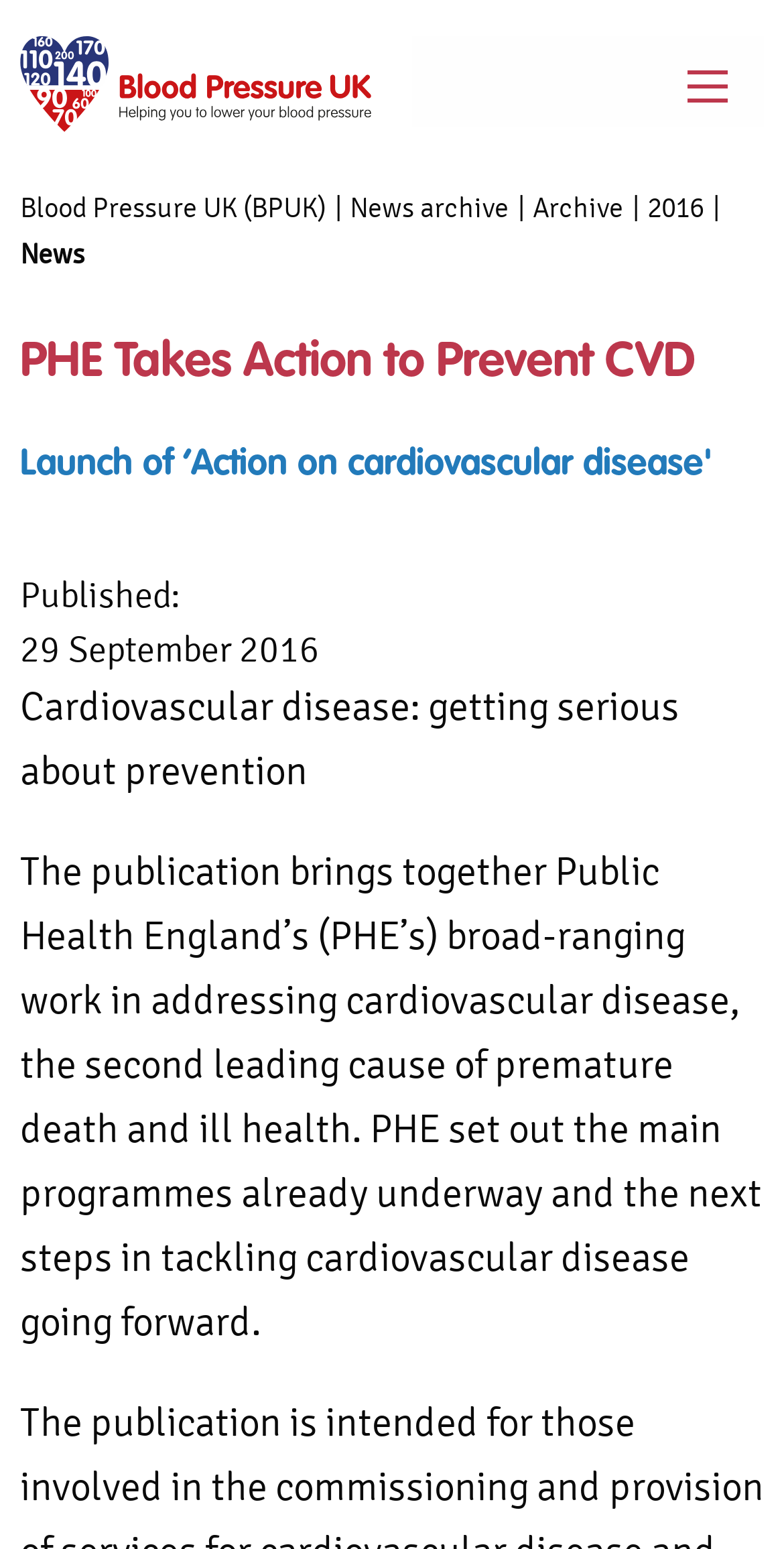Respond to the question below with a concise word or phrase:
What is the purpose of the organization?

To lower blood pressure